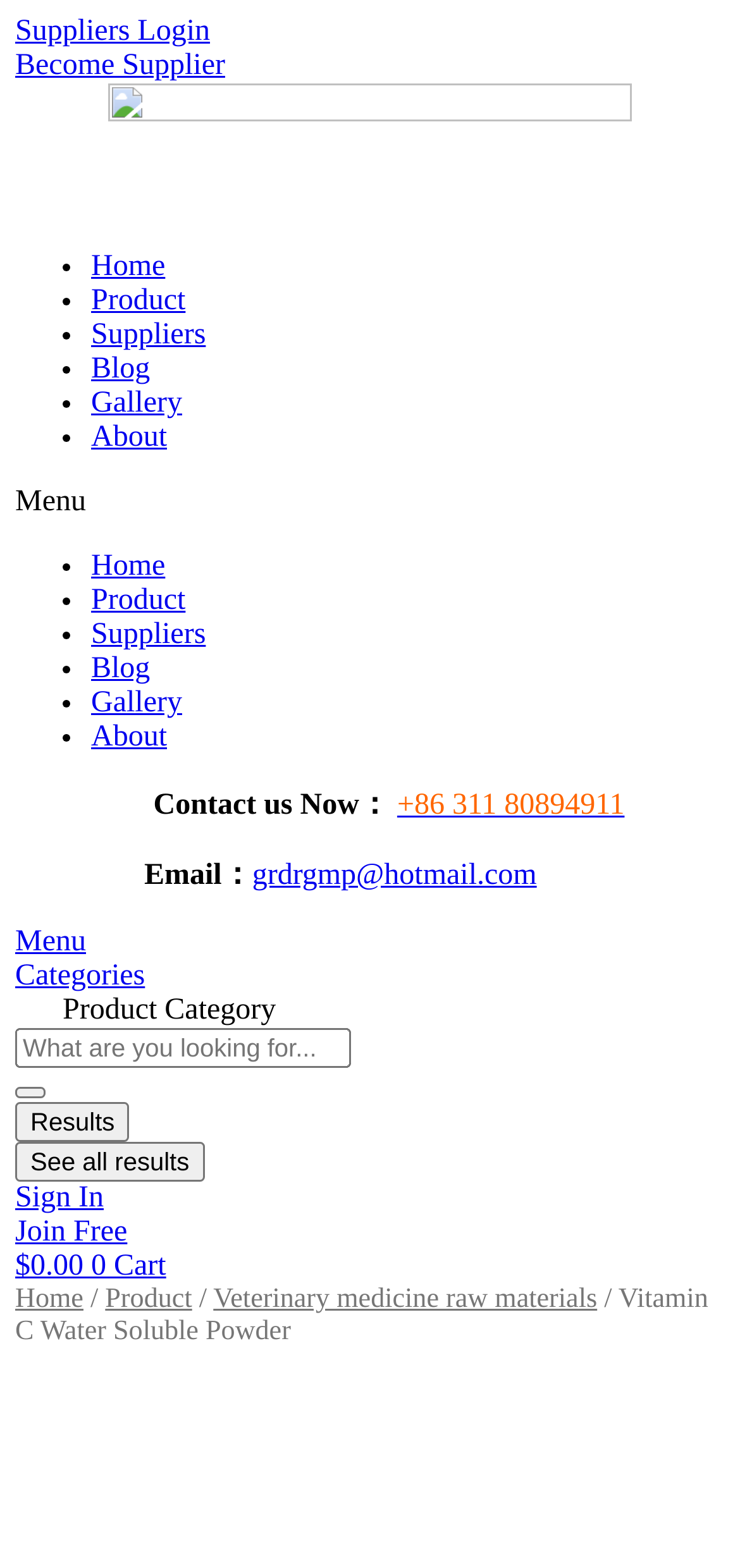What is the phone number to contact?
Using the image, respond with a single word or phrase.

+86 311 80894911